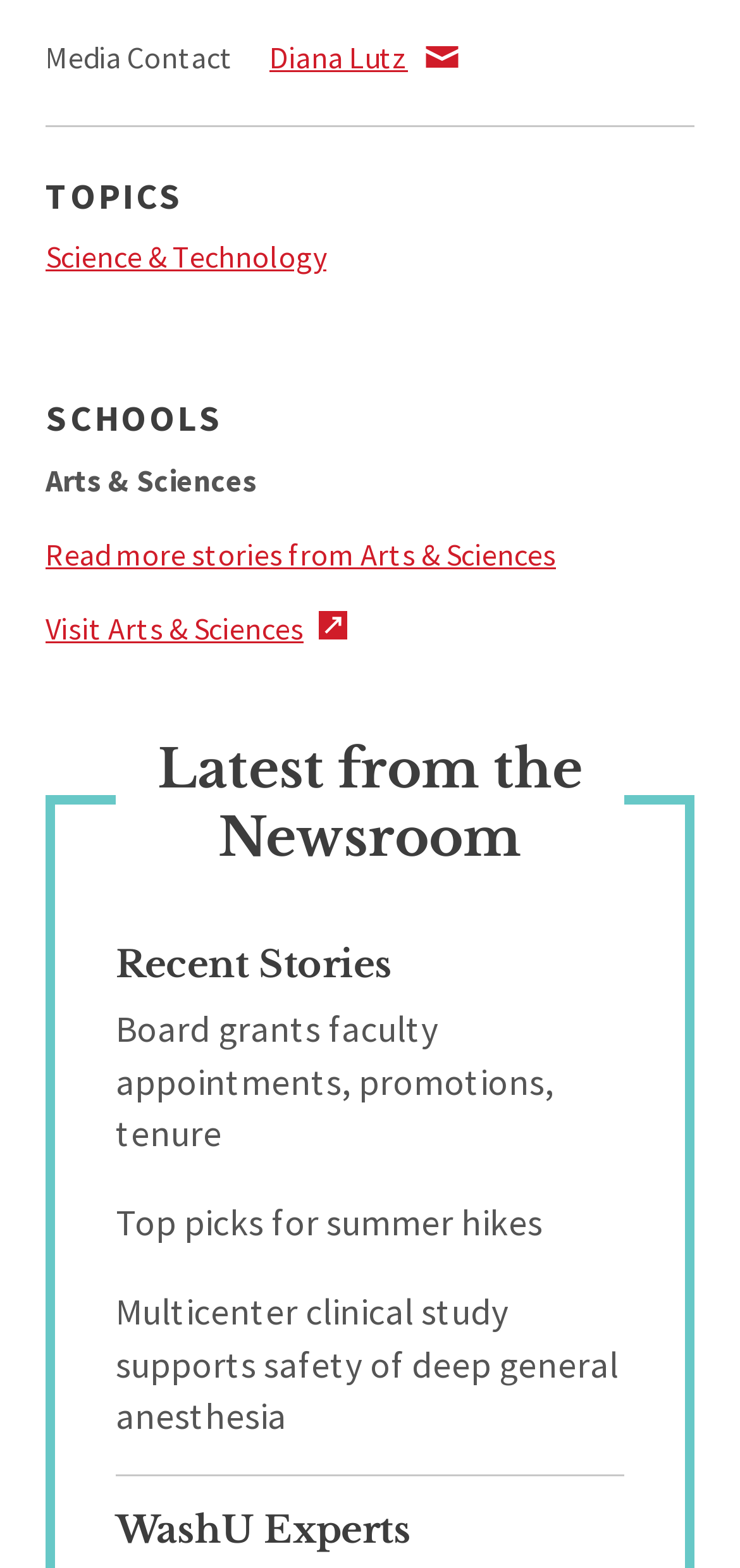Pinpoint the bounding box coordinates of the clickable area necessary to execute the following instruction: "Read more stories from Arts & Sciences". The coordinates should be given as four float numbers between 0 and 1, namely [left, top, right, bottom].

[0.062, 0.341, 0.751, 0.365]